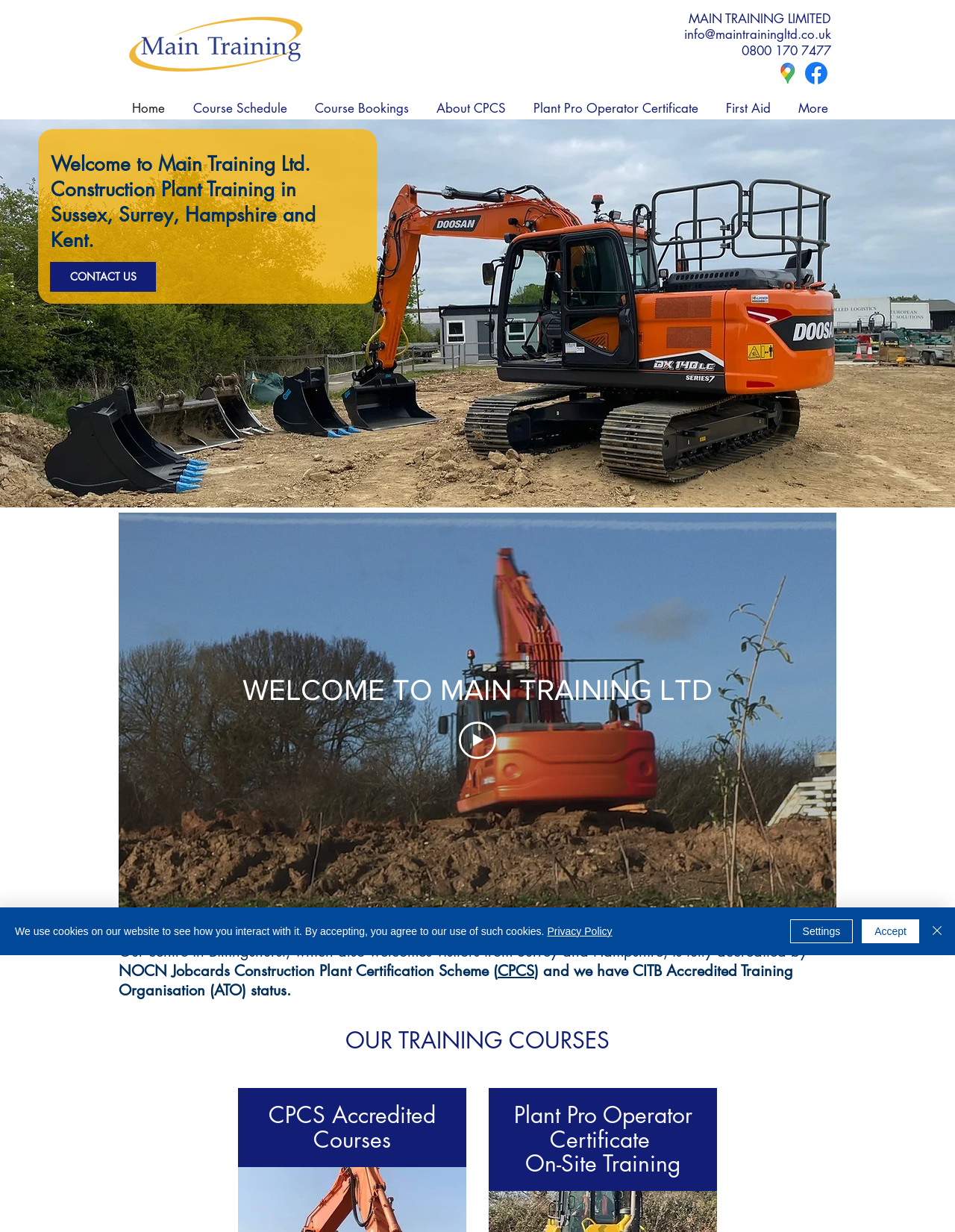Give a full account of the webpage's elements and their arrangement.

The webpage is about Main Training Ltd, a company that provides construction plant training in Sussex, Surrey, Hampshire, and Kent. At the top left corner, there is a logo of Main Training Ltd, accompanied by a navigation menu with links to different sections of the website, including Home, Course Schedule, Course Bookings, and About CPCS.

To the right of the logo, there is a section with the company's contact information, including an email address and a phone number. Below this section, there is a social media bar with links to Facebook and other platforms.

The main content of the webpage is divided into several sections. The first section welcomes visitors to Main Training Ltd and provides a brief introduction to the company's services. Below this section, there is a video about the company, with a play button in the center.

The next section describes the company's training courses, including CPCS accredited courses and Plant Pro Operator Certificate on-site training. There is also a section that provides more information about the company, including its accreditation and certification.

At the bottom of the webpage, there is a cookie policy alert that informs visitors about the use of cookies on the website. The alert includes links to the privacy policy and buttons to accept, settings, or close the alert.

Throughout the webpage, there are several images, including the company logo, social media icons, and a video thumbnail. The layout is organized, with clear headings and concise text that provides a good overview of the company's services and training courses.